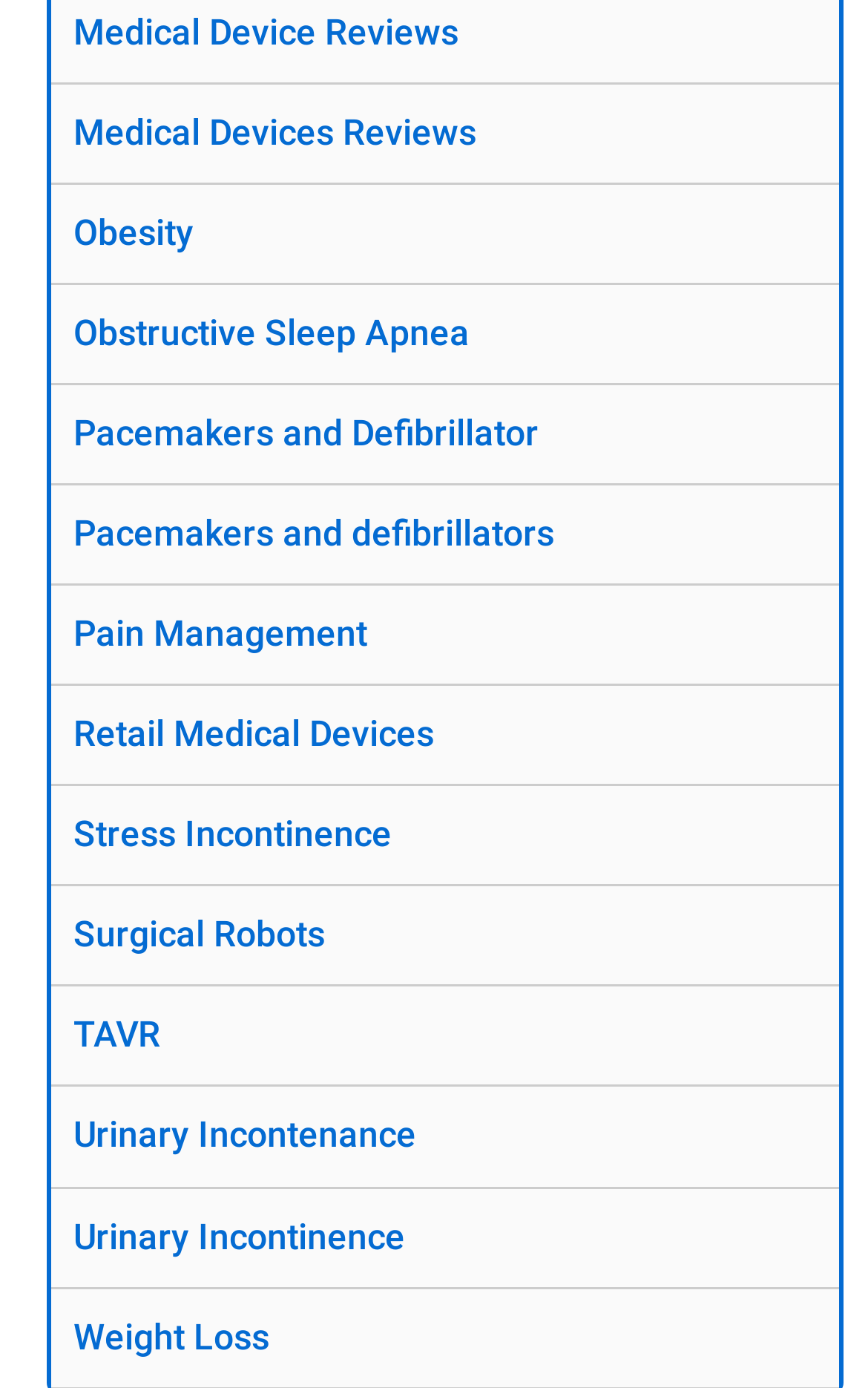Please specify the bounding box coordinates of the element that should be clicked to execute the given instruction: 'Discover Surgical Robots'. Ensure the coordinates are four float numbers between 0 and 1, expressed as [left, top, right, bottom].

[0.085, 0.658, 0.374, 0.689]